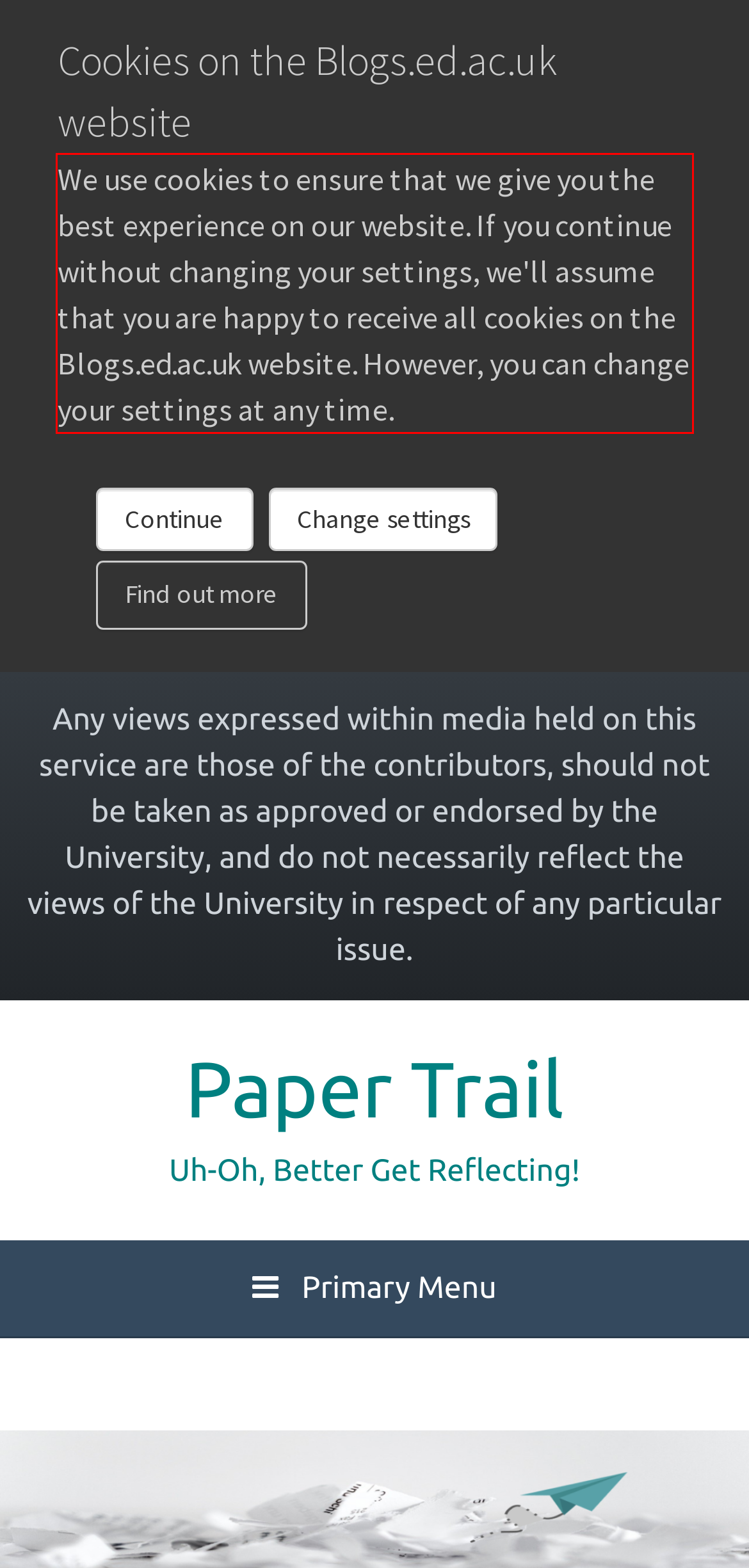You have a webpage screenshot with a red rectangle surrounding a UI element. Extract the text content from within this red bounding box.

We use cookies to ensure that we give you the best experience on our website. If you continue without changing your settings, we'll assume that you are happy to receive all cookies on the Blogs.ed.ac.uk website. However, you can change your settings at any time.